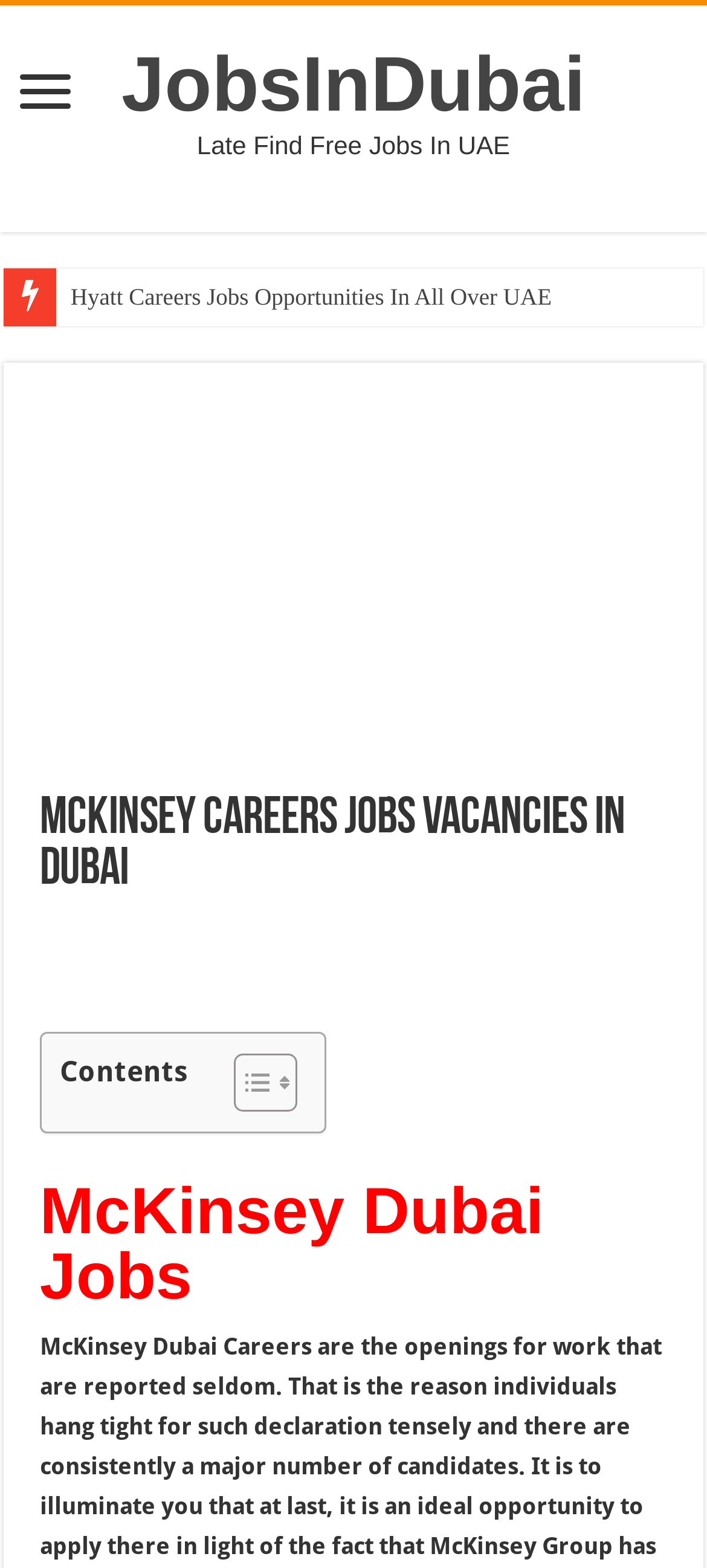Give a one-word or short phrase answer to this question: 
What is the vertical position of the heading 'McKinsey Dubai Jobs' relative to the image 'mckinsey careers Dubai Jobs'?

Below